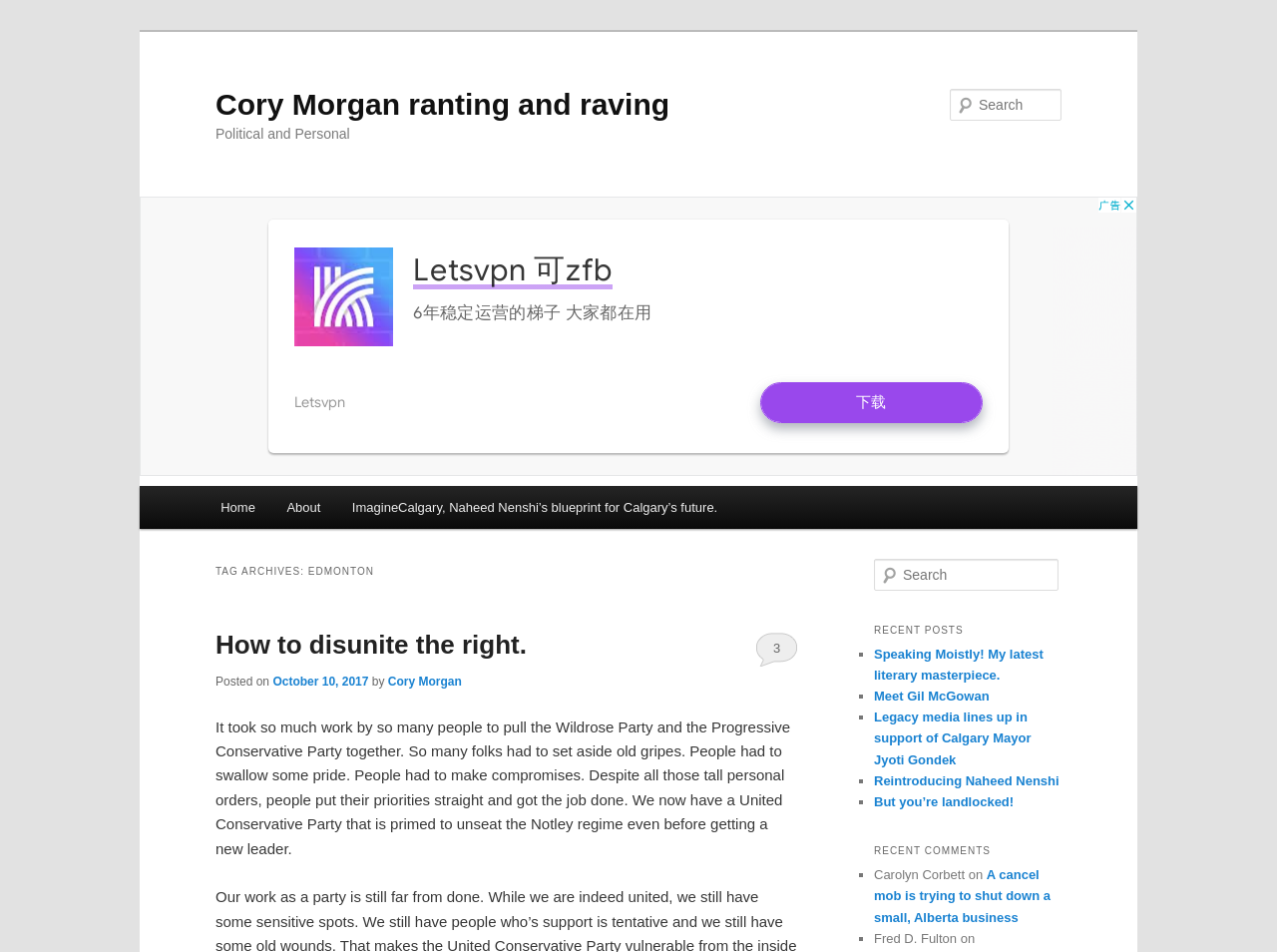Determine the bounding box coordinates for the clickable element required to fulfill the instruction: "Read the post 'How to disunite the right.'". Provide the coordinates as four float numbers between 0 and 1, i.e., [left, top, right, bottom].

[0.169, 0.662, 0.412, 0.693]